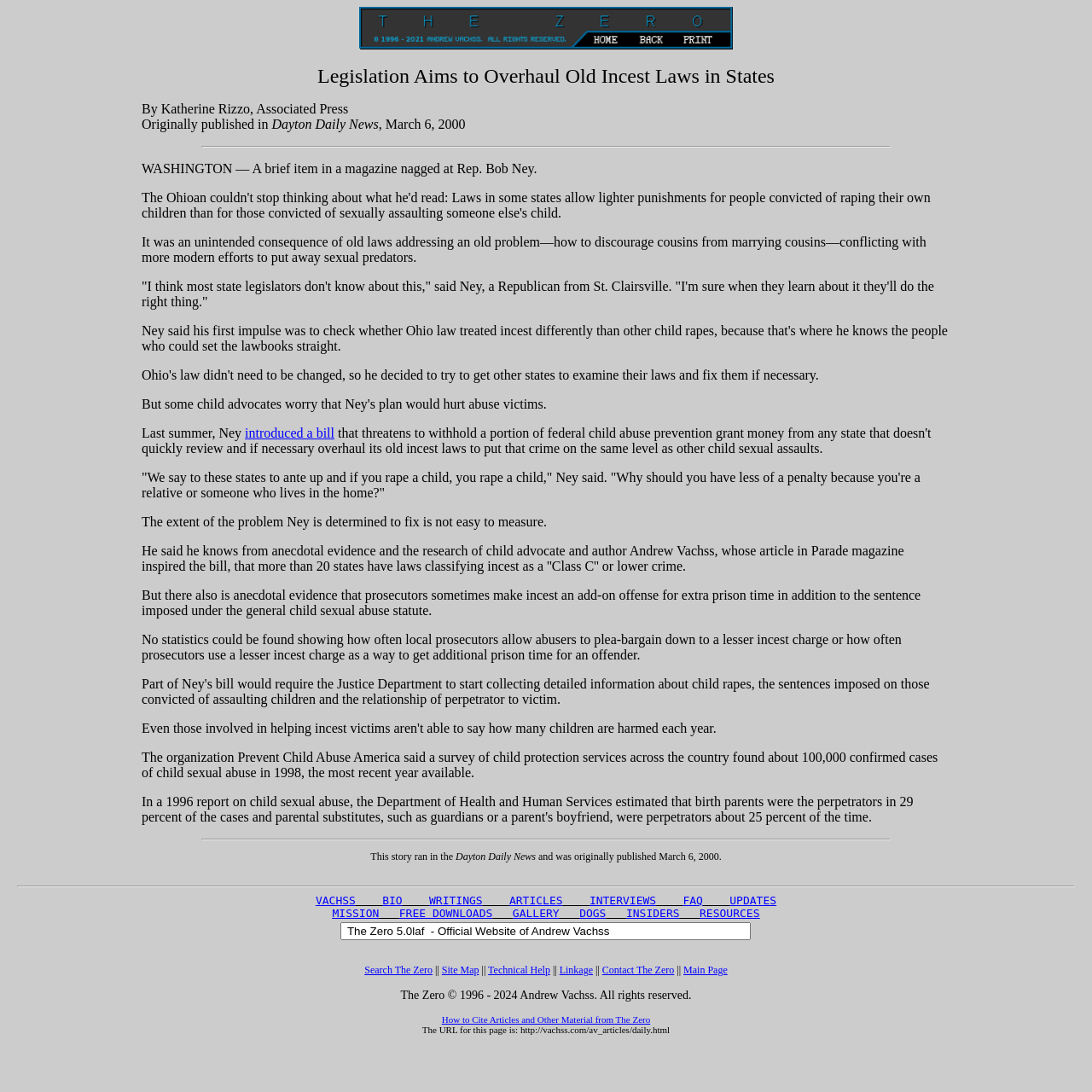Based on the image, please elaborate on the answer to the following question:
Who is the author of the article?

The author of the article is mentioned in the text, which is 'By Katherine Rizzo, Associated Press'.